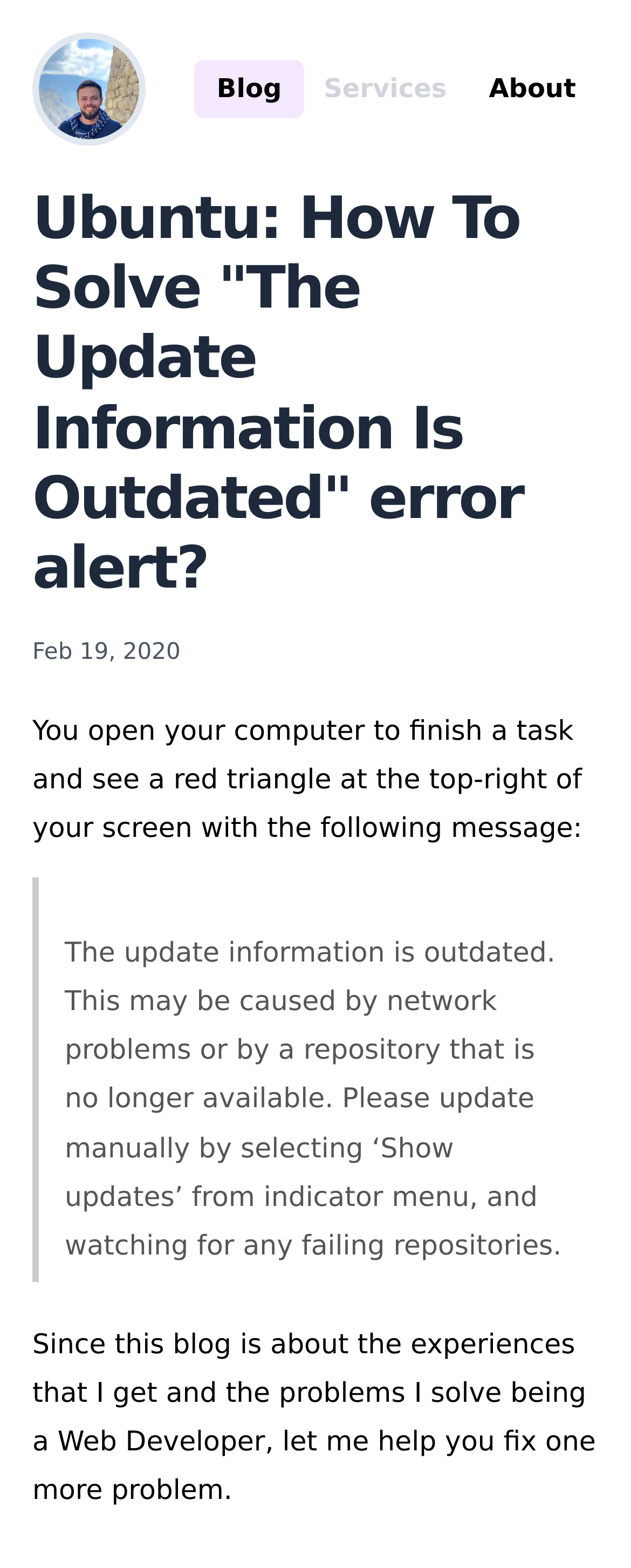Please answer the following question using a single word or phrase: How many navigation links are at the top of the webpage?

3